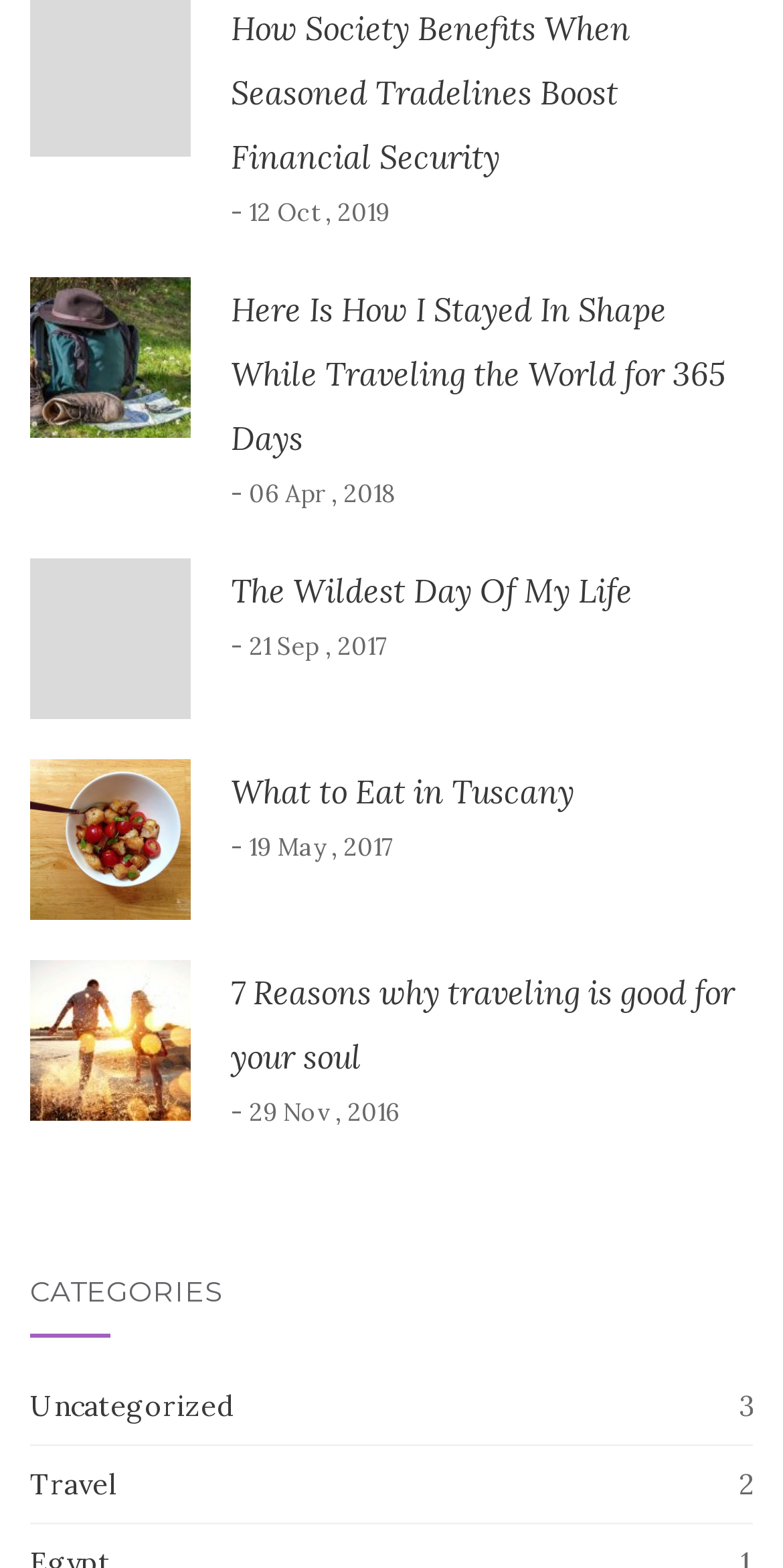What is the topic of the article with the image?
Based on the visual information, provide a detailed and comprehensive answer.

The webpage has an image with the text 'diet is 80%' next to it, which is part of an article, so the topic of the article with the image is 'diet is 80%'.